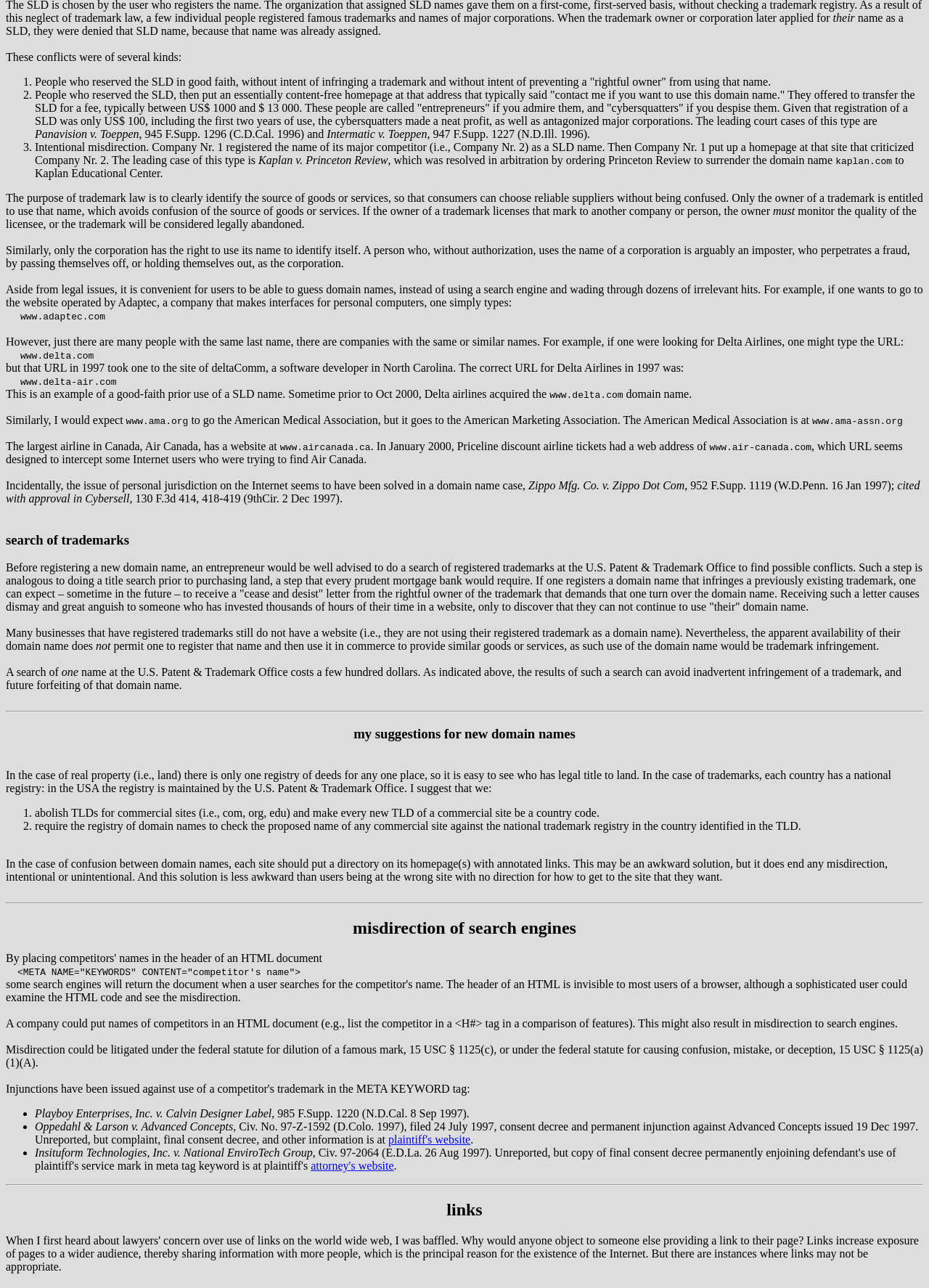What is the problem with using a competitor's name in an HTML document?
Please provide a detailed and comprehensive answer to the question.

The webpage explains that a company could put names of competitors in an HTML document, which might result in misdirection to search engines, and could be litigated under the federal statute for dilution of a famous mark or causing confusion, mistake, or deception.